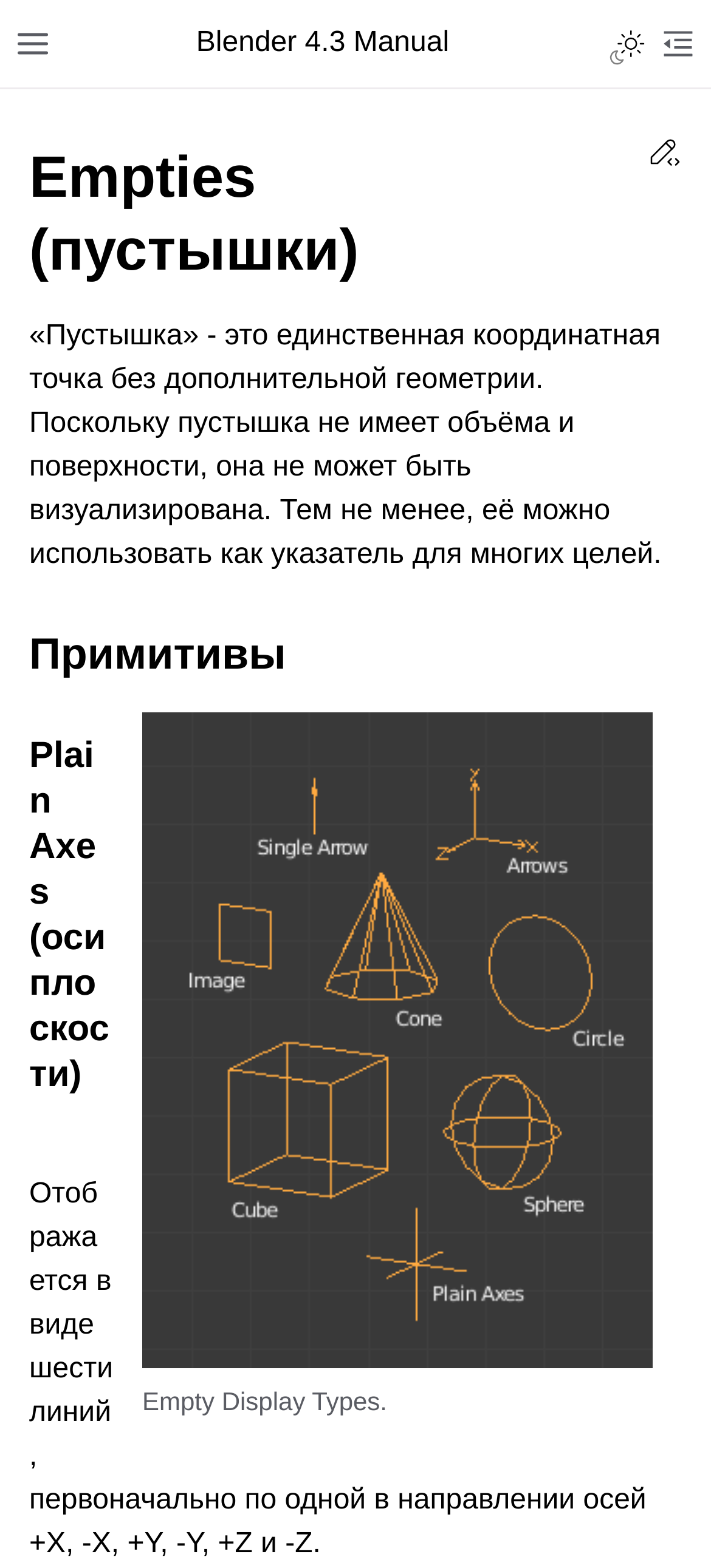Can you find the bounding box coordinates for the UI element given this description: "Blender 4.3 Manual"? Provide the coordinates as four float numbers between 0 and 1: [left, top, right, bottom].

[0.276, 0.017, 0.632, 0.039]